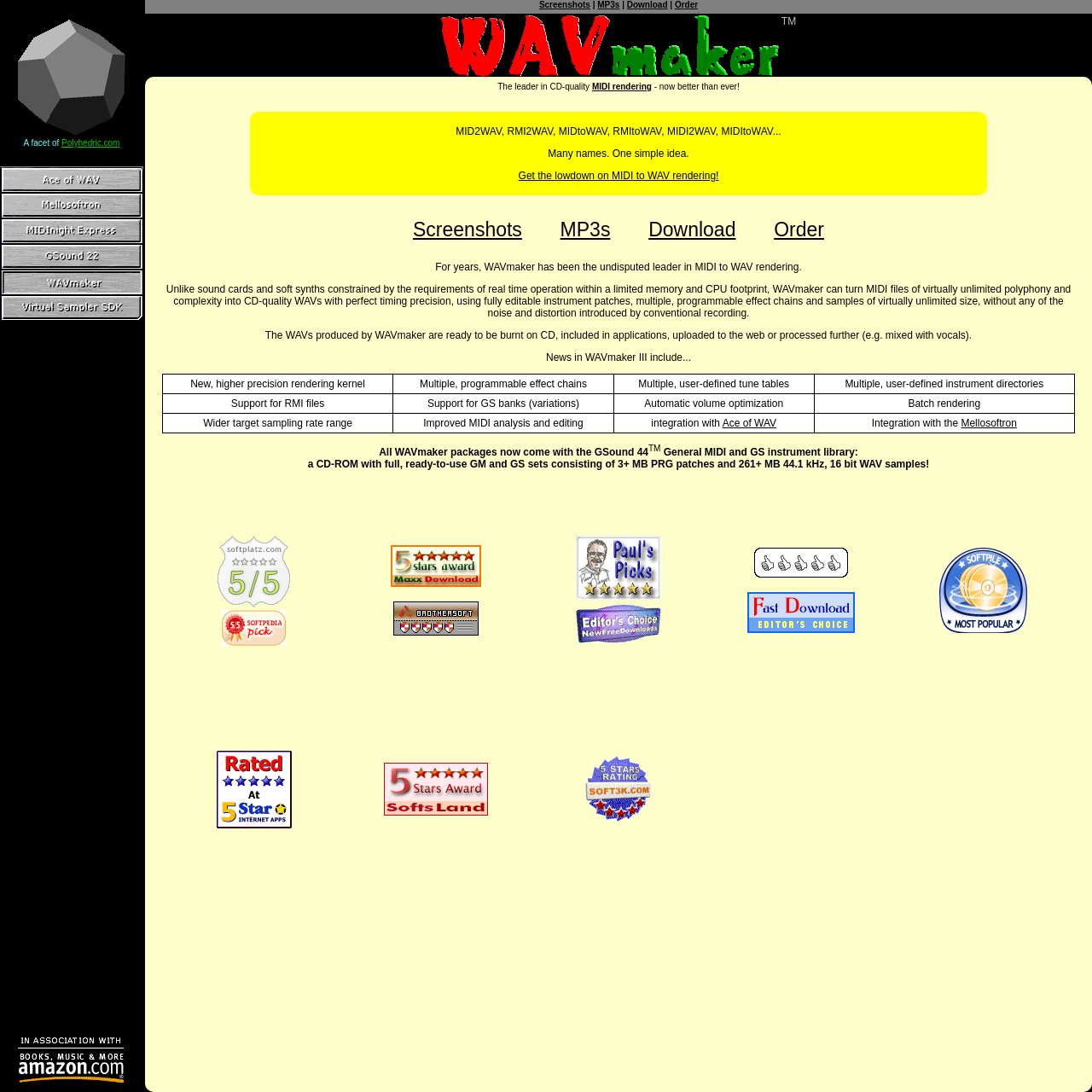How many images are there in the webpage?
Based on the image, respond with a single word or phrase.

Many